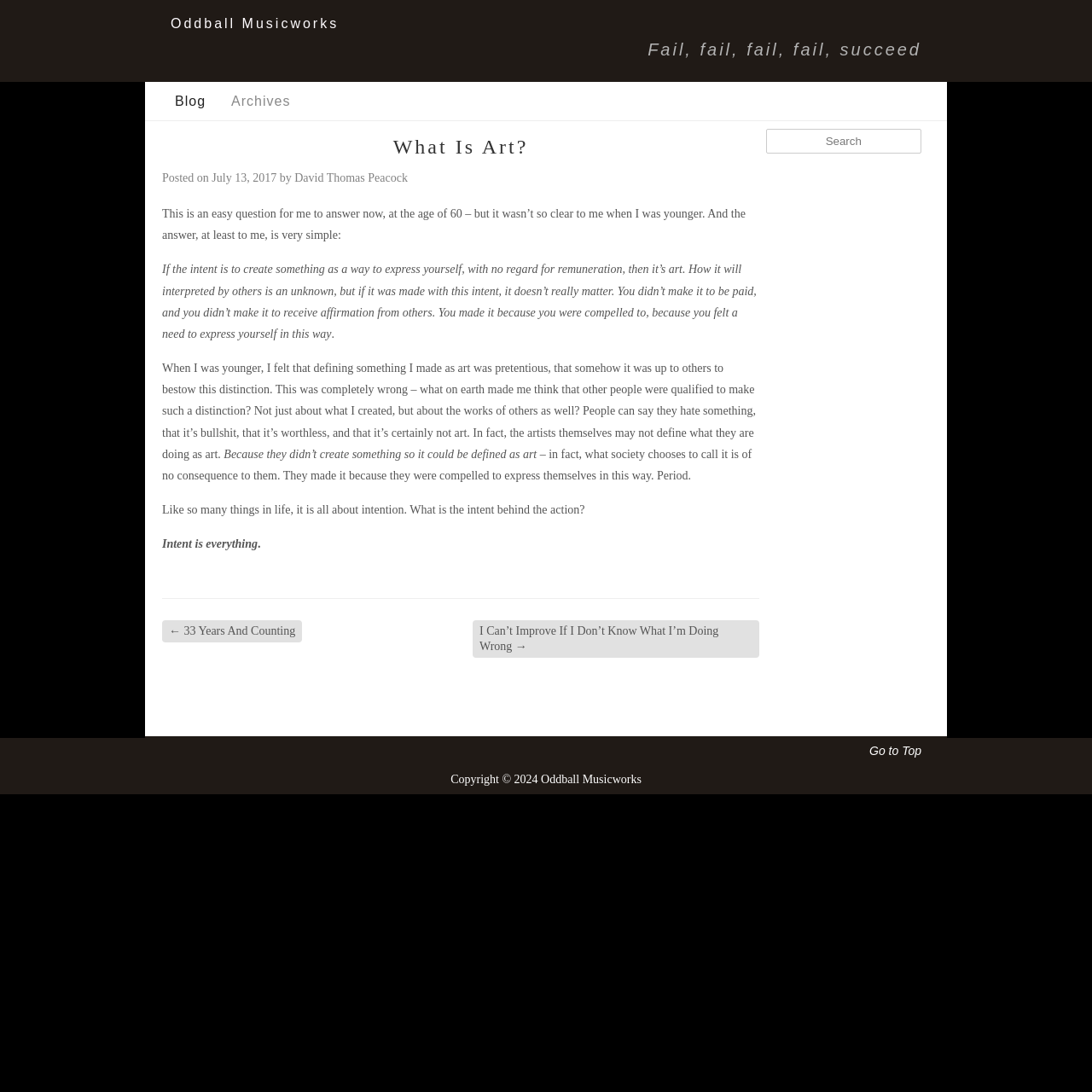Predict the bounding box of the UI element based on this description: "input value="Search" name="s" value="Search"".

[0.701, 0.118, 0.844, 0.141]